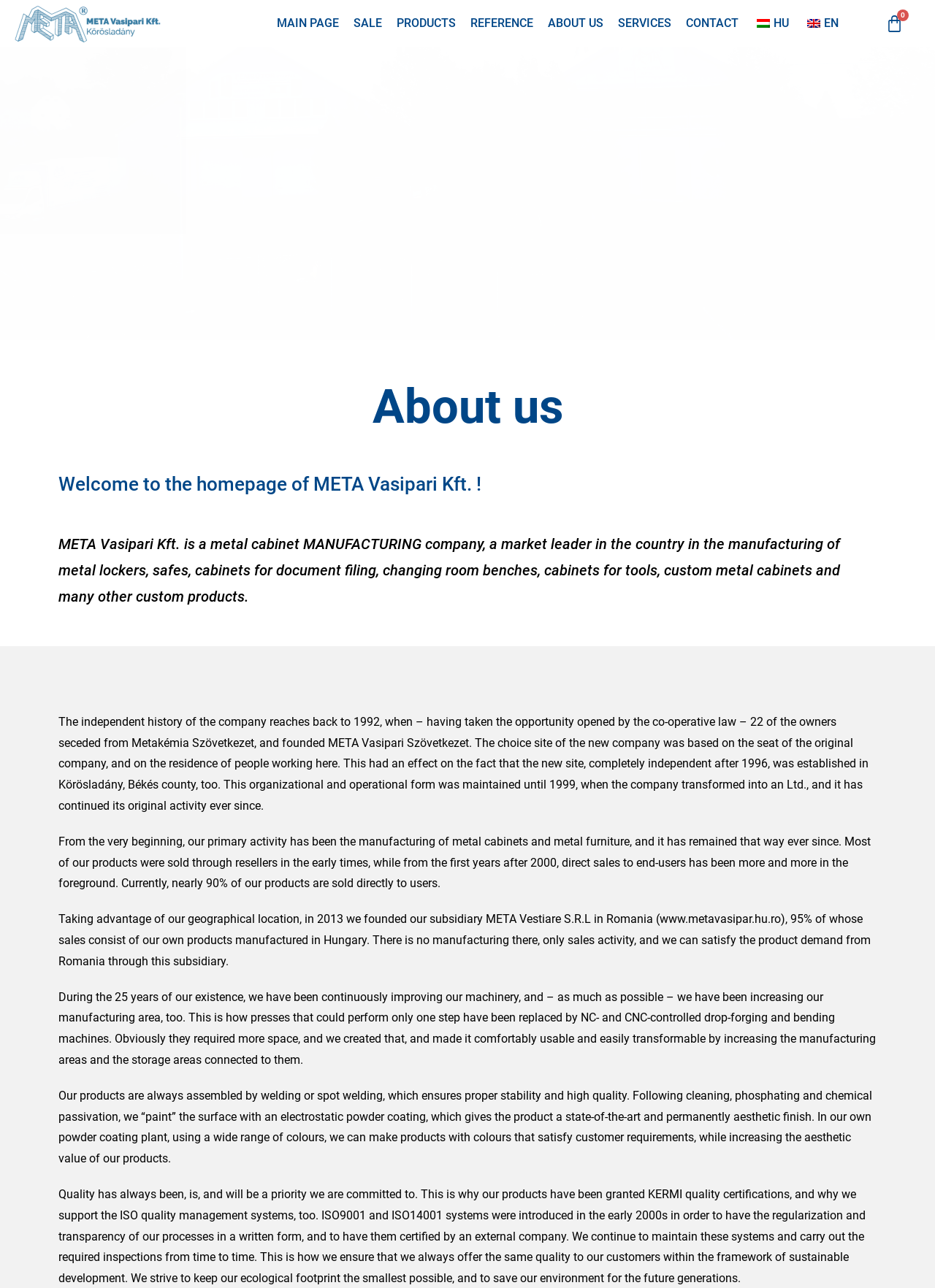Locate the bounding box coordinates of the clickable region necessary to complete the following instruction: "View the 'About us' section". Provide the coordinates in the format of four float numbers between 0 and 1, i.e., [left, top, right, bottom].

[0.062, 0.298, 0.938, 0.334]